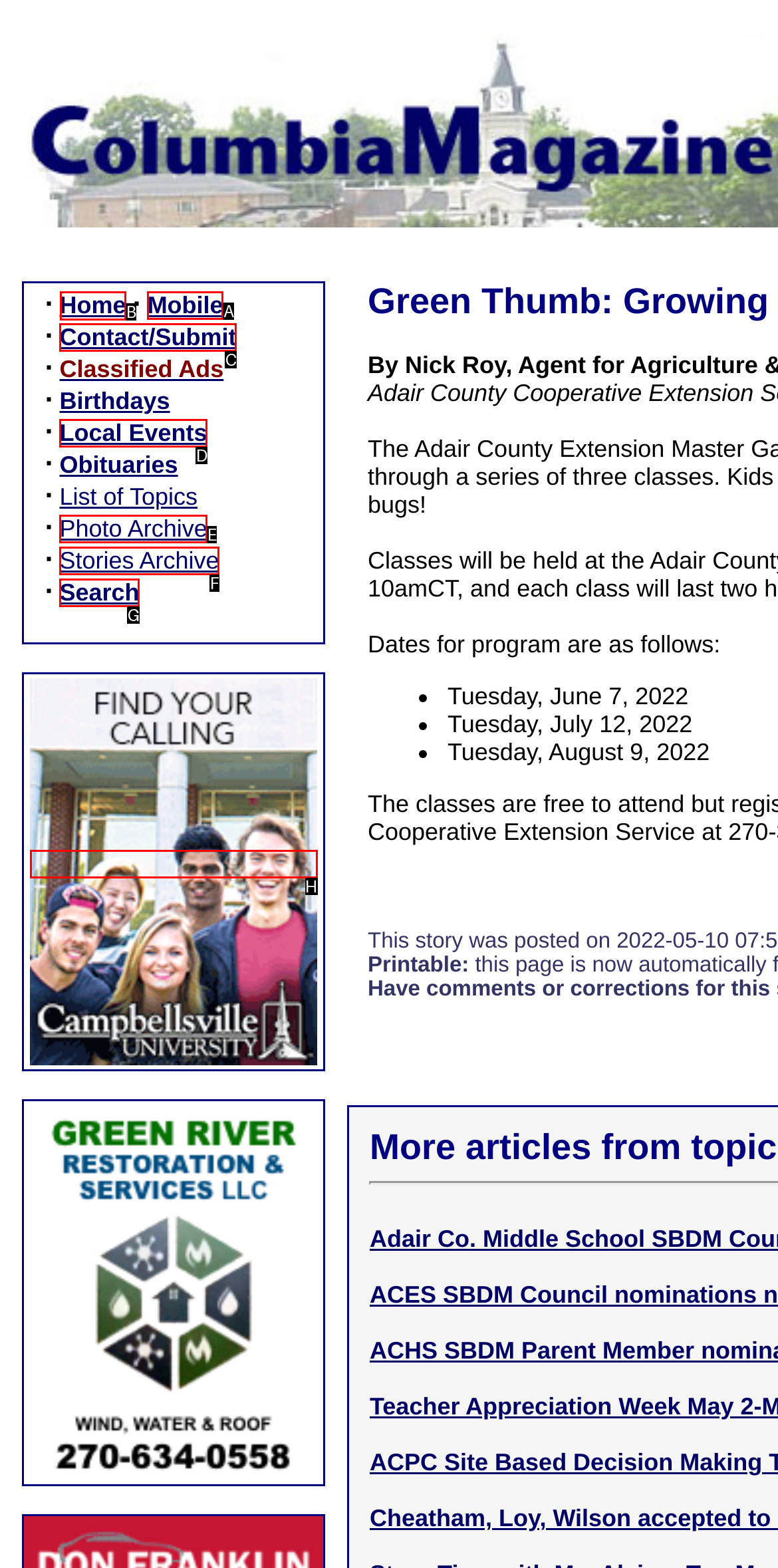Tell me which letter corresponds to the UI element that will allow you to Click on Home. Answer with the letter directly.

B